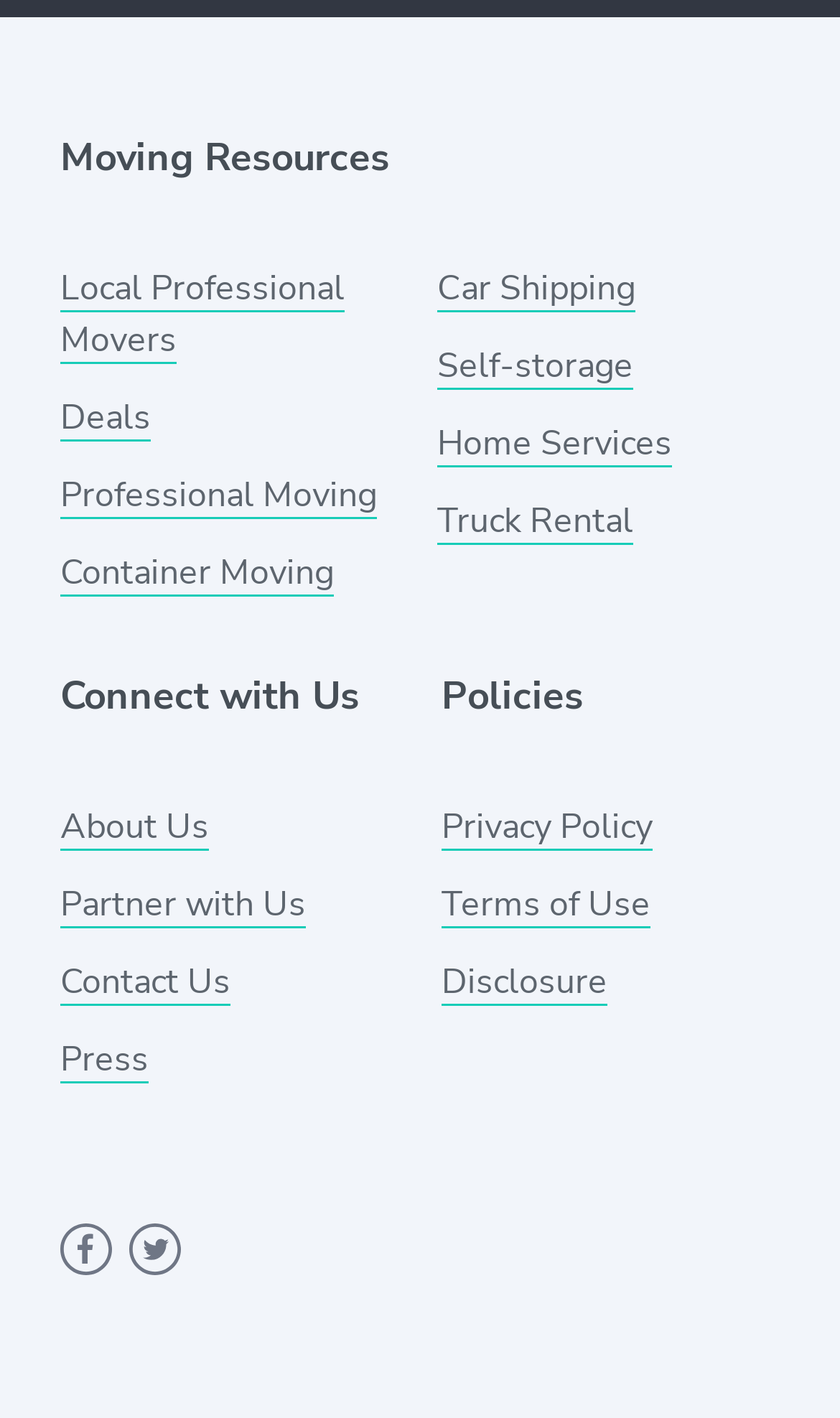Find and indicate the bounding box coordinates of the region you should select to follow the given instruction: "View Deals".

[0.072, 0.279, 0.179, 0.312]